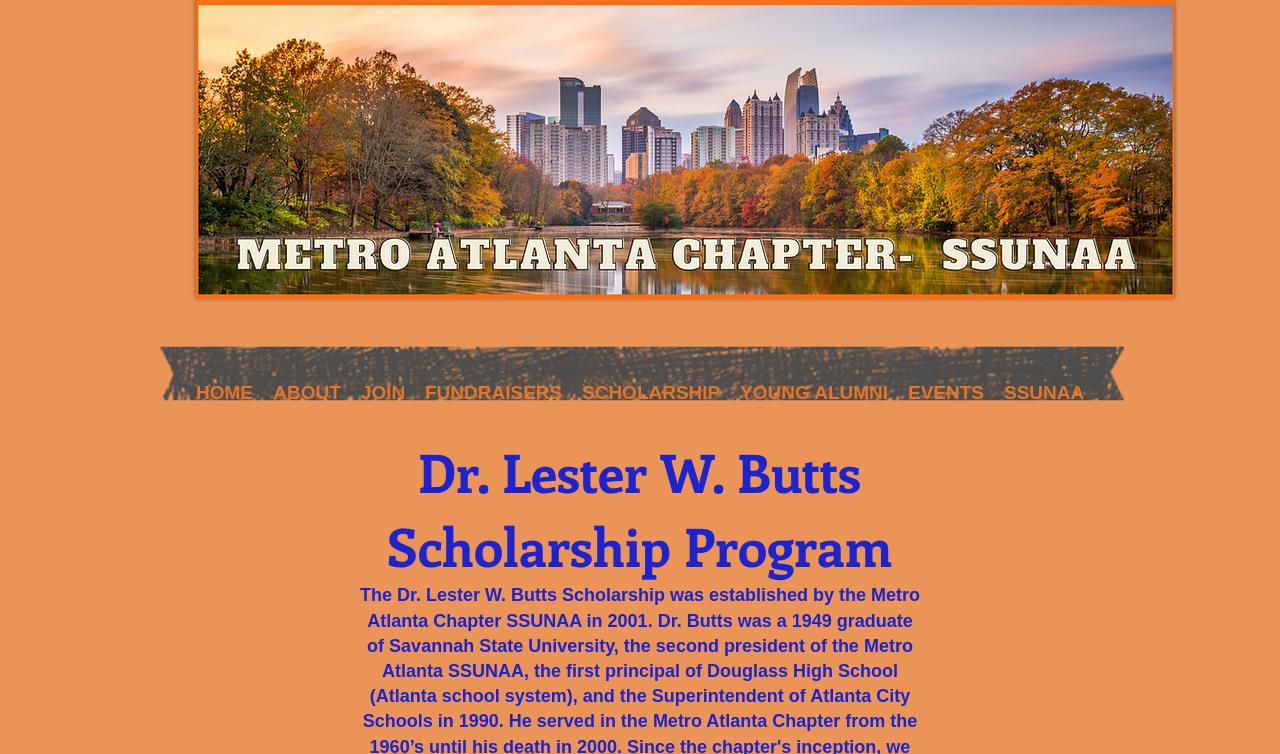Answer the question below with a single word or a brief phrase: 
Is there an image on this webpage?

Yes